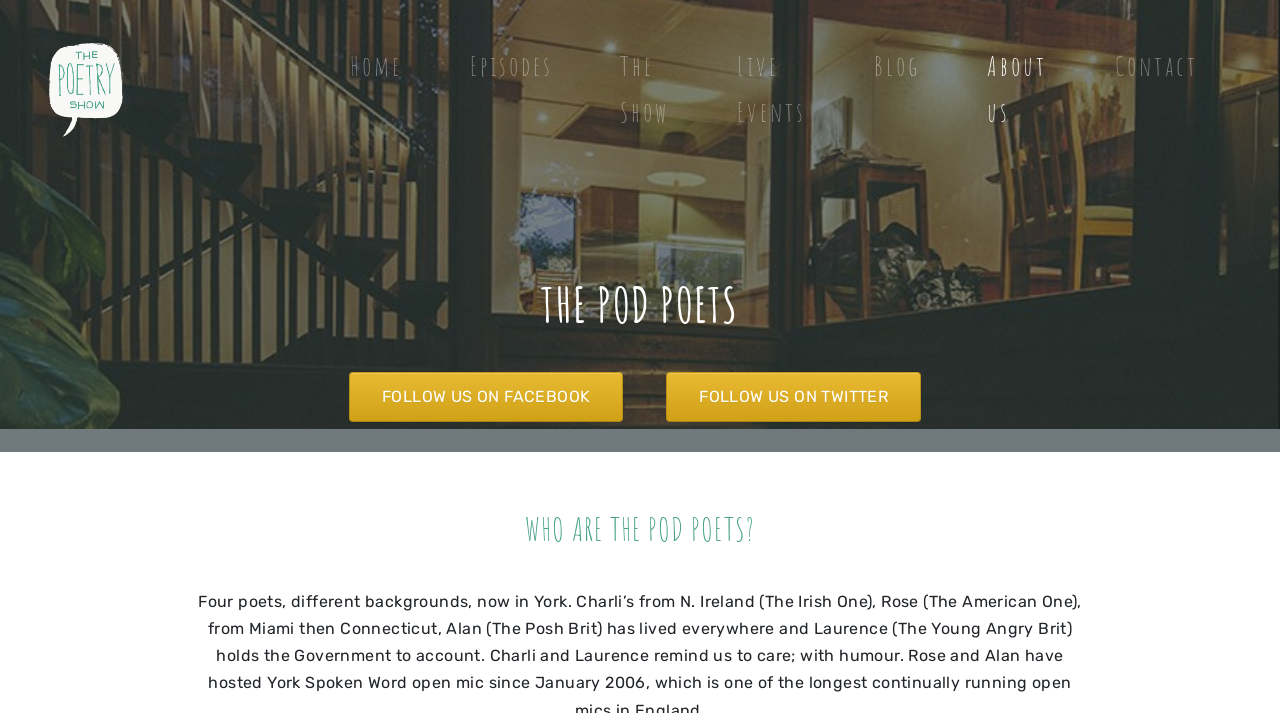Provide a brief response to the question below using one word or phrase:
How many social media platforms are mentioned?

2